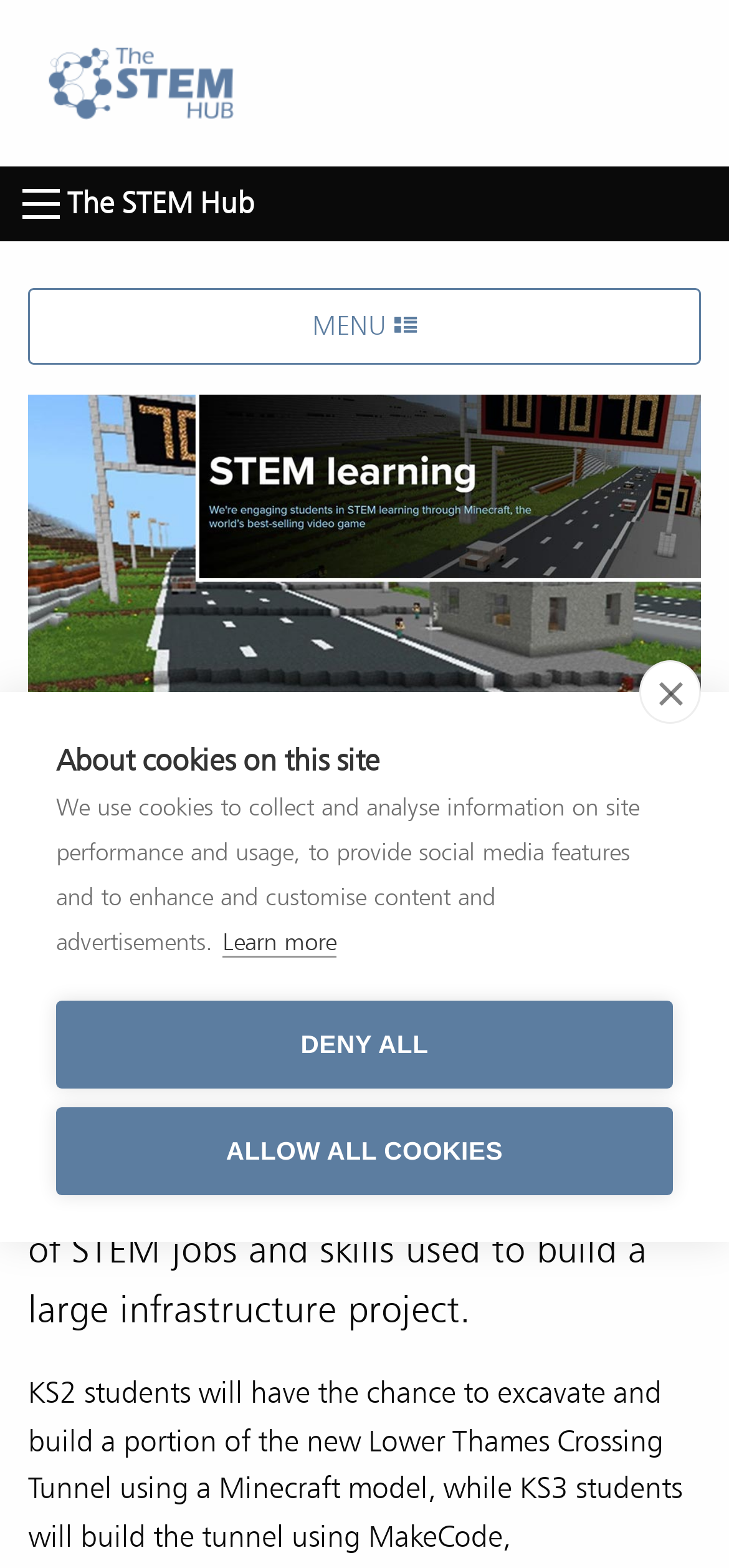Provide a short answer using a single word or phrase for the following question: 
What is the purpose of the Minecraft games?

To explore STEM jobs and skills